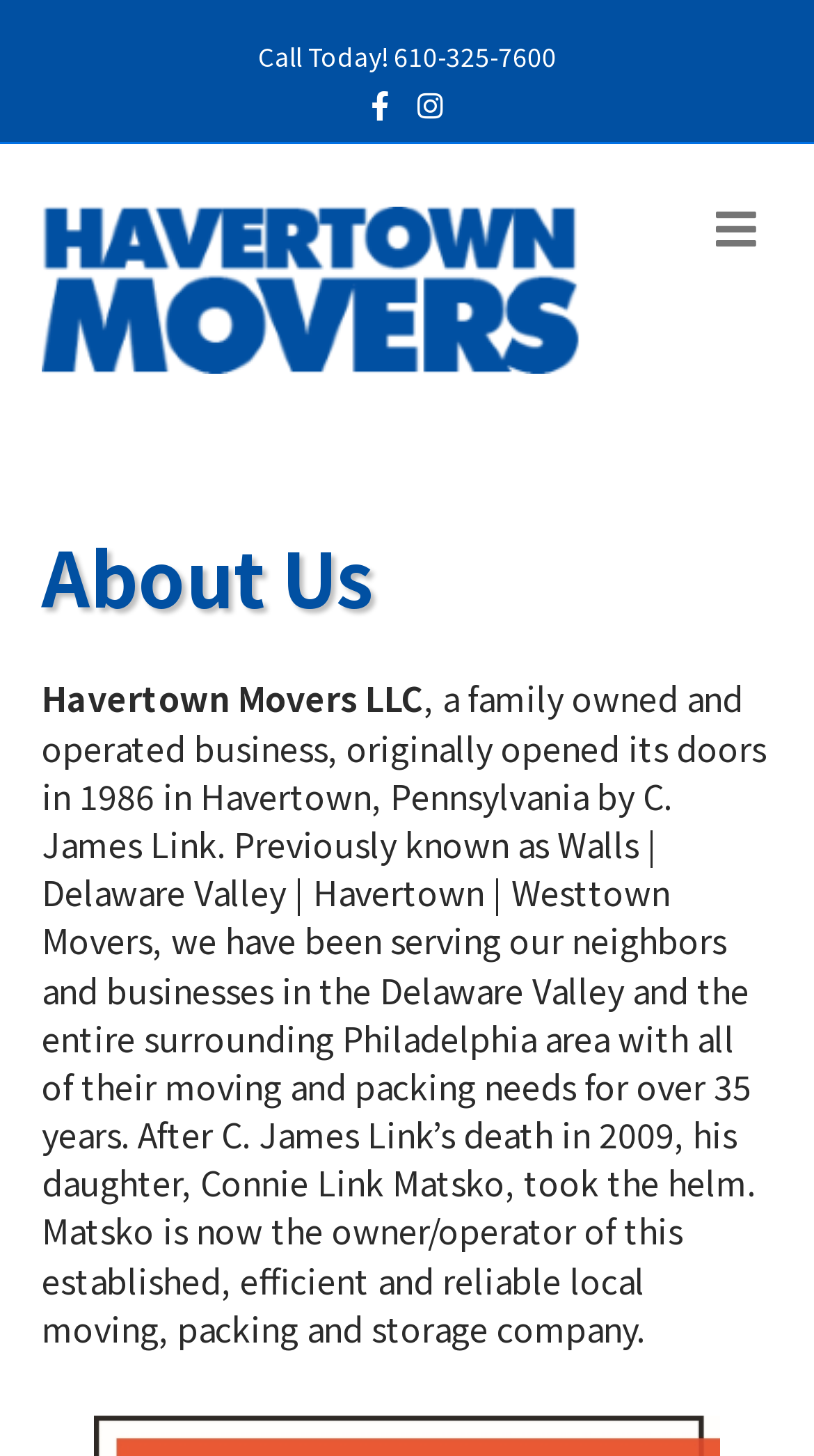Determine the bounding box coordinates for the UI element described. Format the coordinates as (top-left x, top-left y, bottom-right x, bottom-right y) and ensure all values are between 0 and 1. Element description: title="NuFACE-Advanced-Facial-Toning-Kit-Trinity-Facial-Trainer-Device-Hydrating-Leave-On-Gel-Primer-Skin-Care-Device-to-Lift-Contour-Tone-Skin-Reduce-Look-of-Wrinkles-FDA-Cleared-At-Home-System-0"

None